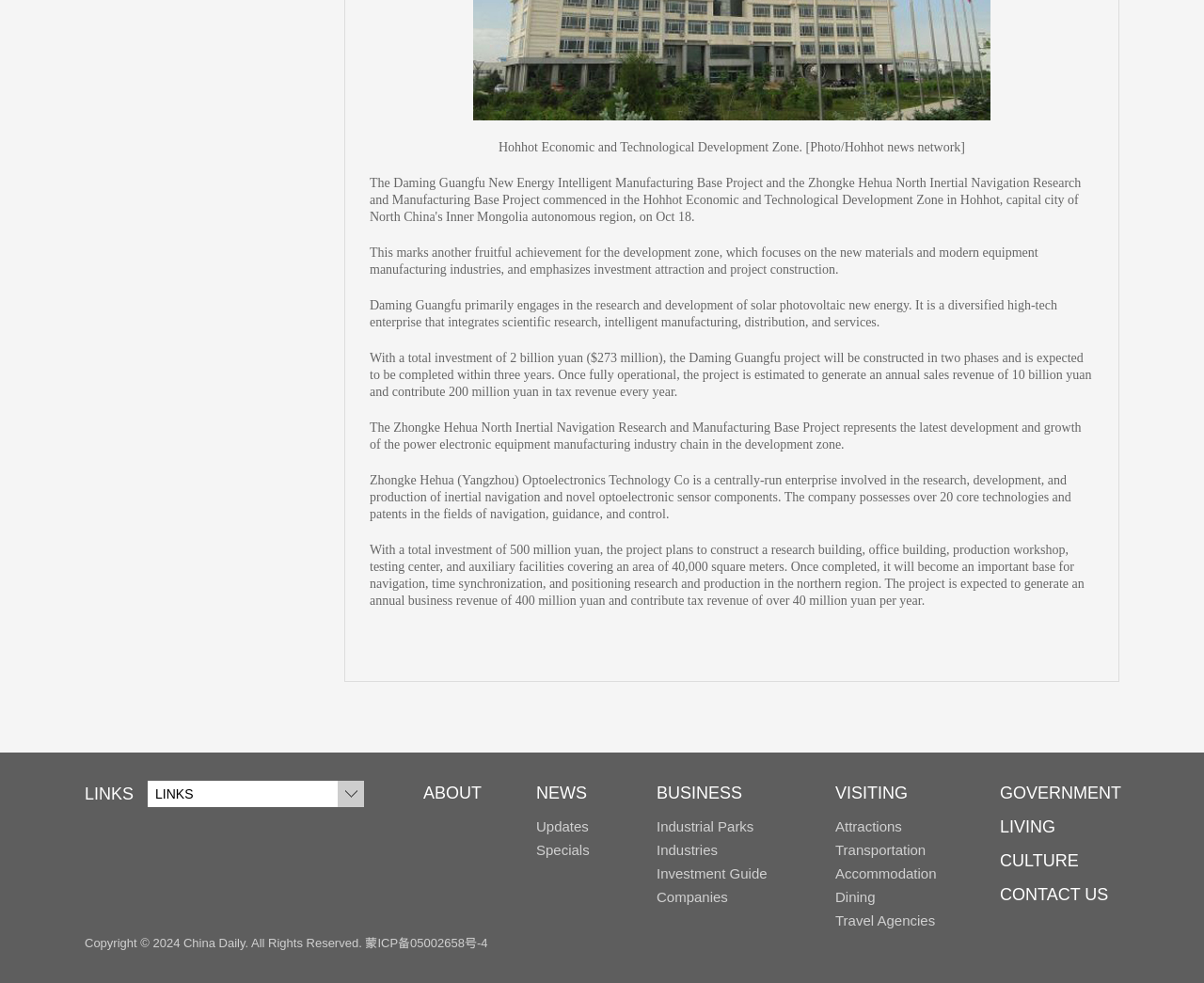Provide the bounding box coordinates of the UI element this sentence describes: "Learn More".

None